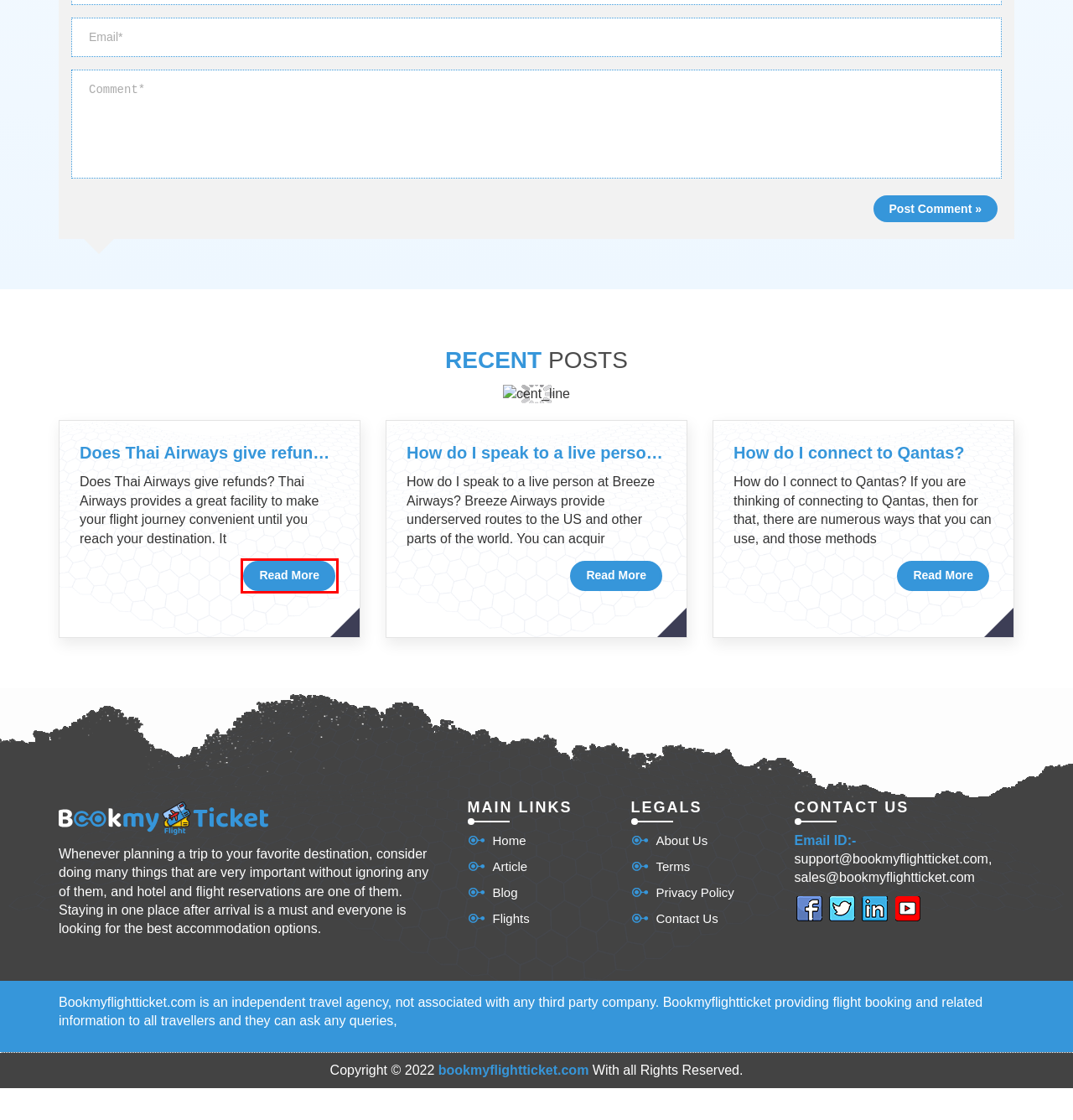Review the webpage screenshot provided, noting the red bounding box around a UI element. Choose the description that best matches the new webpage after clicking the element within the bounding box. The following are the options:
A. BookMyFlightTicket - Blogs
B. BookmyflightTicket-About us
C. How do I connect to Qantas?
D. How do I speak to a live person at Breeze Airways?
E. Flight Deals - Find Cheap Domestic & International Flights at bookmyflightticket.com
F. BookMyFlightTicket - Contact US
G. BookMyFlightTicket - Article
H. Does Thai Airways give refunds?

H